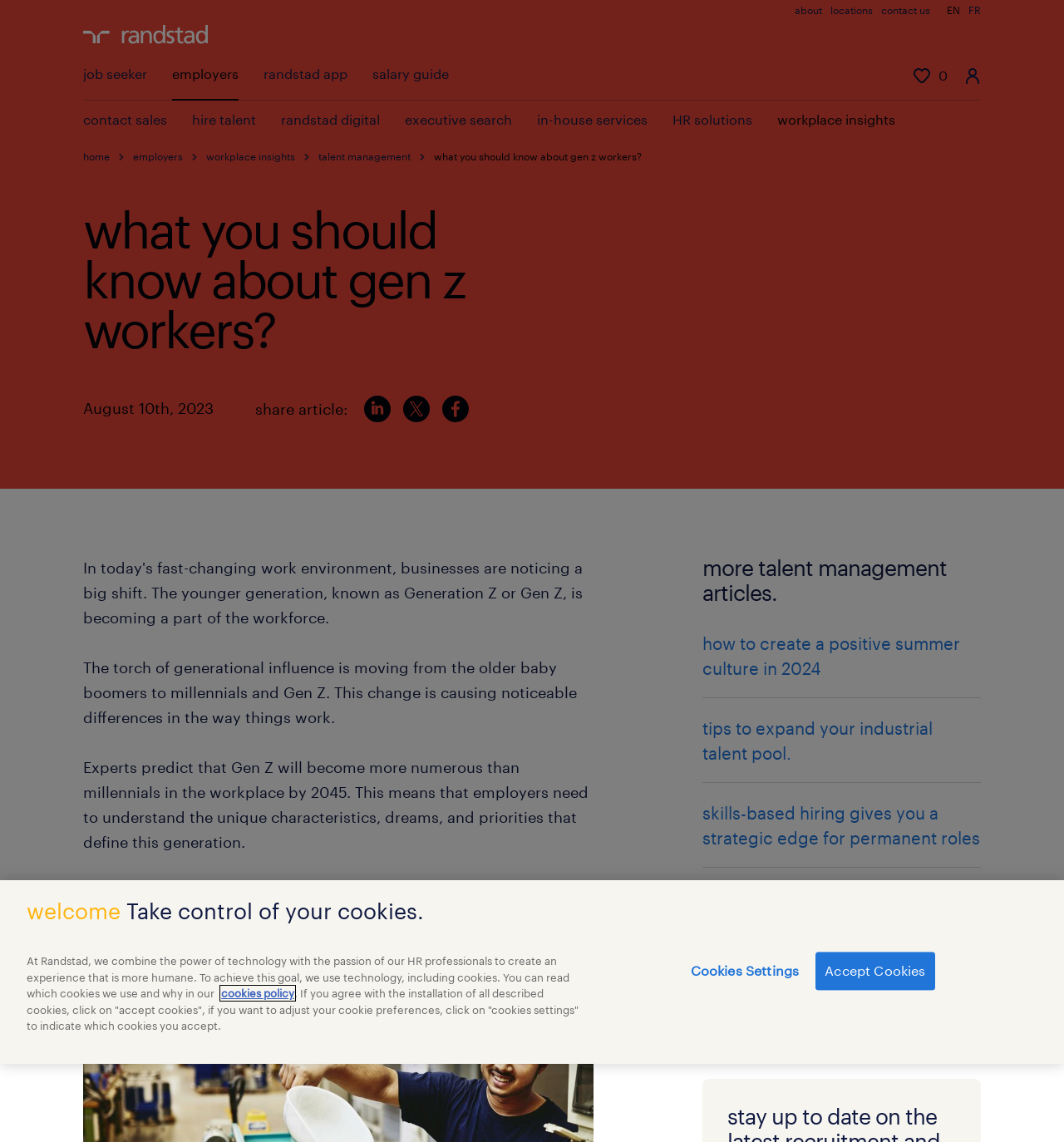Find the bounding box coordinates of the area that needs to be clicked in order to achieve the following instruction: "share this article on linkedin". The coordinates should be specified as four float numbers between 0 and 1, i.e., [left, top, right, bottom].

[0.342, 0.346, 0.367, 0.37]